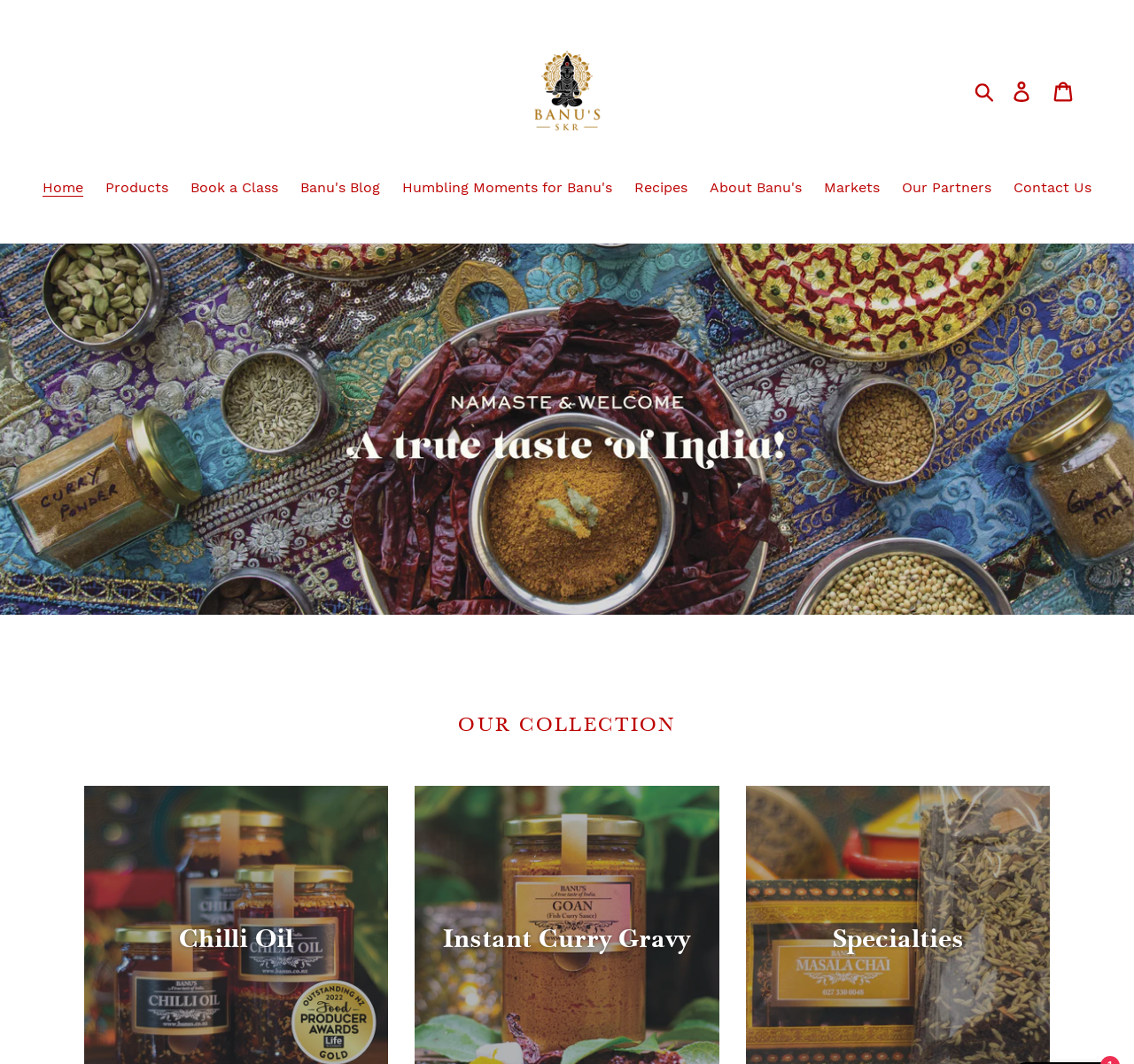Summarize the webpage with a detailed and informative caption.

The webpage is about Banu's, an authentic Indian product and cooking class provider. At the top, there is a logo of Banu's, which is an image with a link, accompanied by a heading with the same name. To the right of the logo, there are three buttons: "Search", "Log in", and "Cart". Below the logo, there is a navigation menu with eight links: "Home", "Products", "Book a Class", "Banu's Blog", "Humbling Moments for Banu's", "Recipes", "About Banu's", "Markets", "Our Partners", and "Contact Us".

On the main content area, there is a slideshow that occupies the full width of the page, with a description provided by the "slideshow-info" element. Below the slideshow, there is a heading "OUR COLLECTION" that spans most of the page width.

The overall layout is organized, with clear headings and concise text. The use of images, such as the logo and slideshow, adds visual appeal to the page. The navigation menu provides easy access to various sections of the website, and the "Search" button allows users to quickly find specific content.